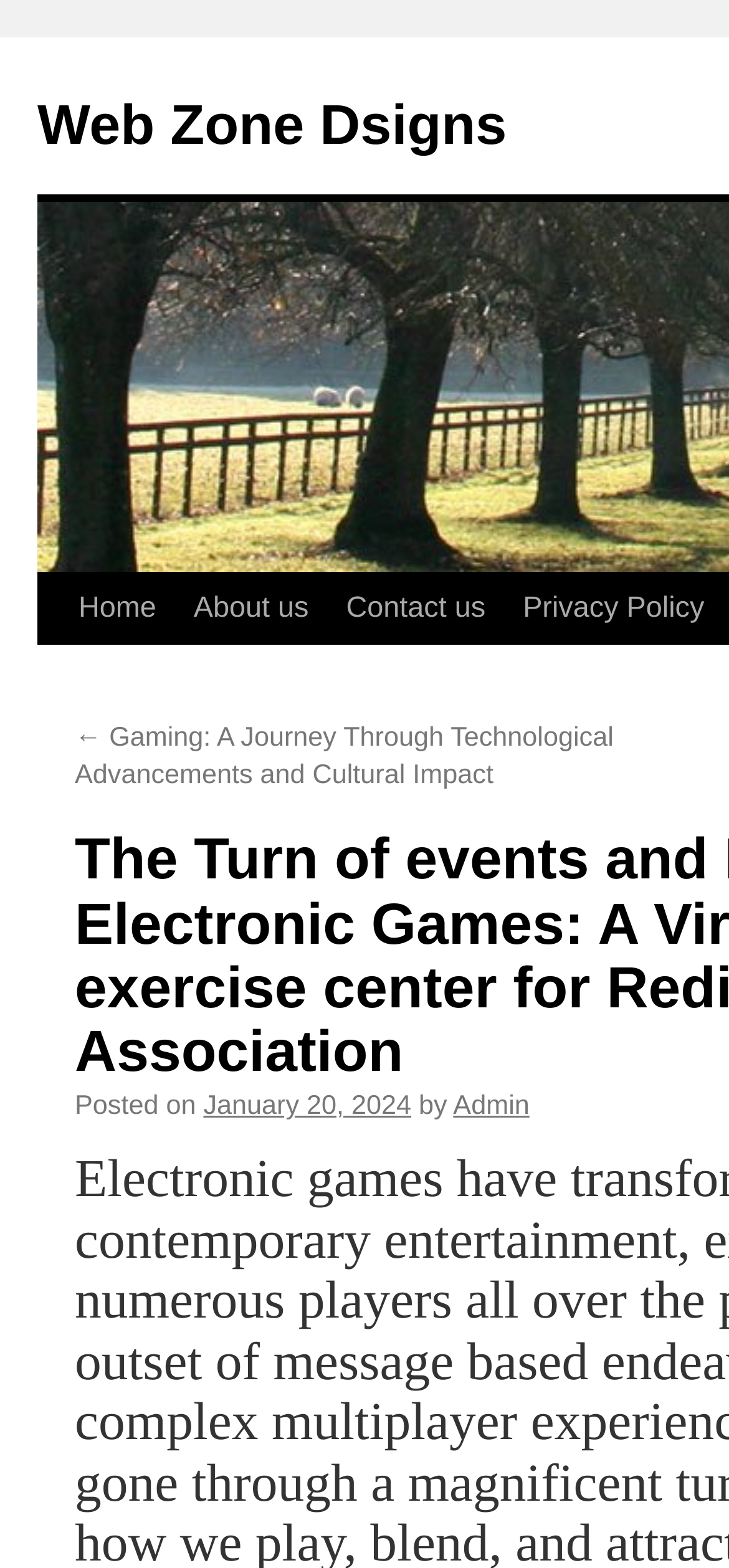What is the author of the article?
Could you please answer the question thoroughly and with as much detail as possible?

I determined the author of the article by looking at the link 'Admin' which is located near the StaticText 'by' and is likely to be the author's name.